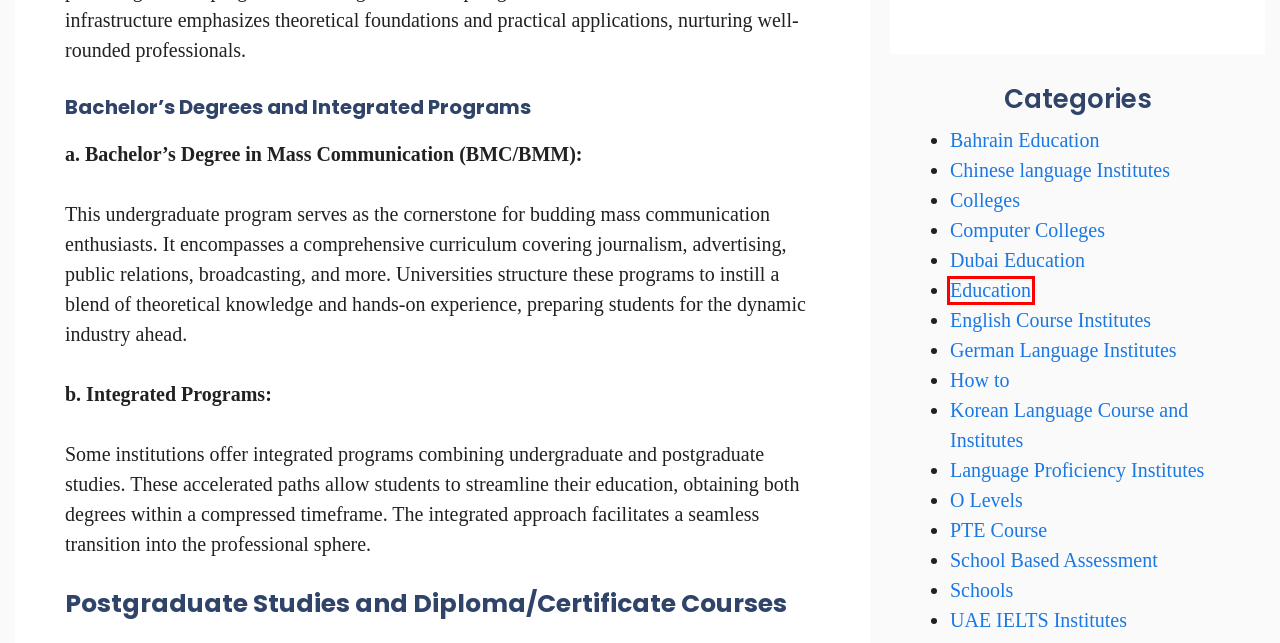You have a screenshot of a webpage with a red bounding box around an element. Identify the webpage description that best fits the new page that appears after clicking the selected element in the red bounding box. Here are the candidates:
A. School Based Assessment Archives - EDUCATION VALLEY
B. How to Archives - EDUCATION VALLEY
C. Bahrain Education Archives - EDUCATION VALLEY
D. Education Archives - EDUCATION VALLEY
E. How to Become Eye Specialist (Ophthalmologist) in Pakistan
F. Dubai Education Archives - EDUCATION VALLEY
G. PTE Course Archives - EDUCATION VALLEY
H. O Levels Archives - EDUCATION VALLEY

D